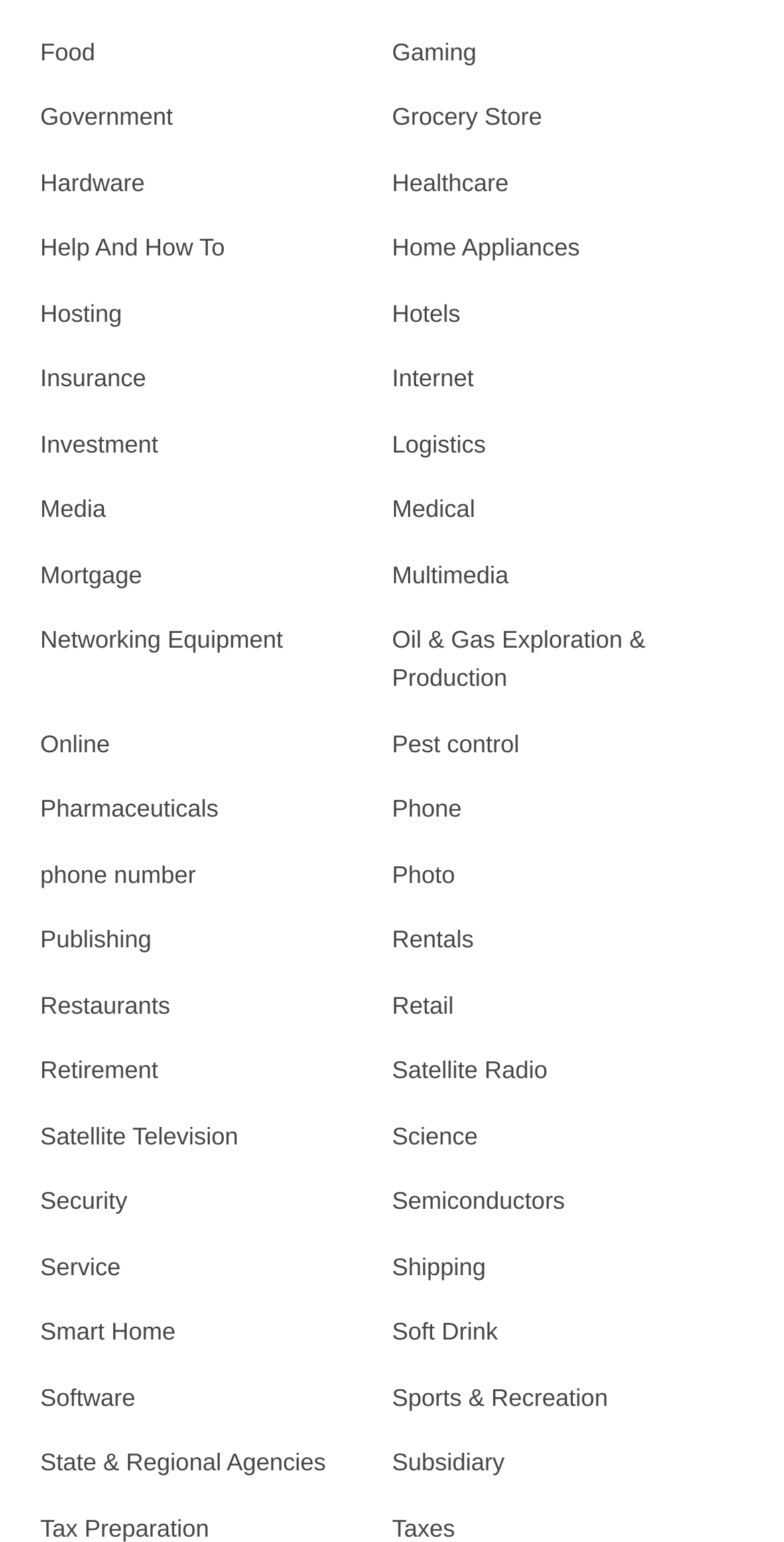Respond to the question below with a single word or phrase: What is the category to the right of 'Phone'?

Photo